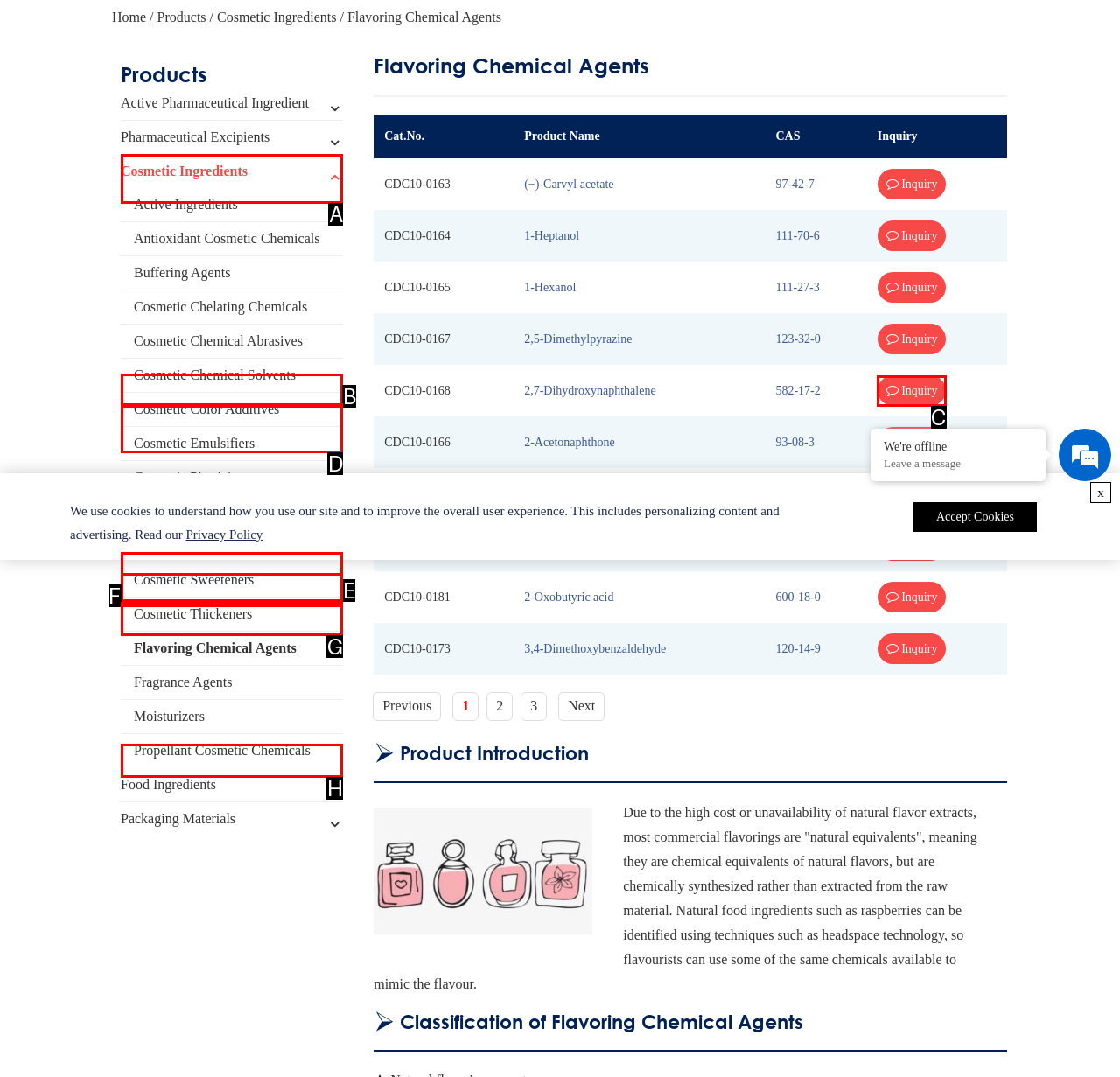Determine which option aligns with the description: Antibacterial, Anti-inflammatory and Antiviral Series. Provide the letter of the chosen option directly.

A